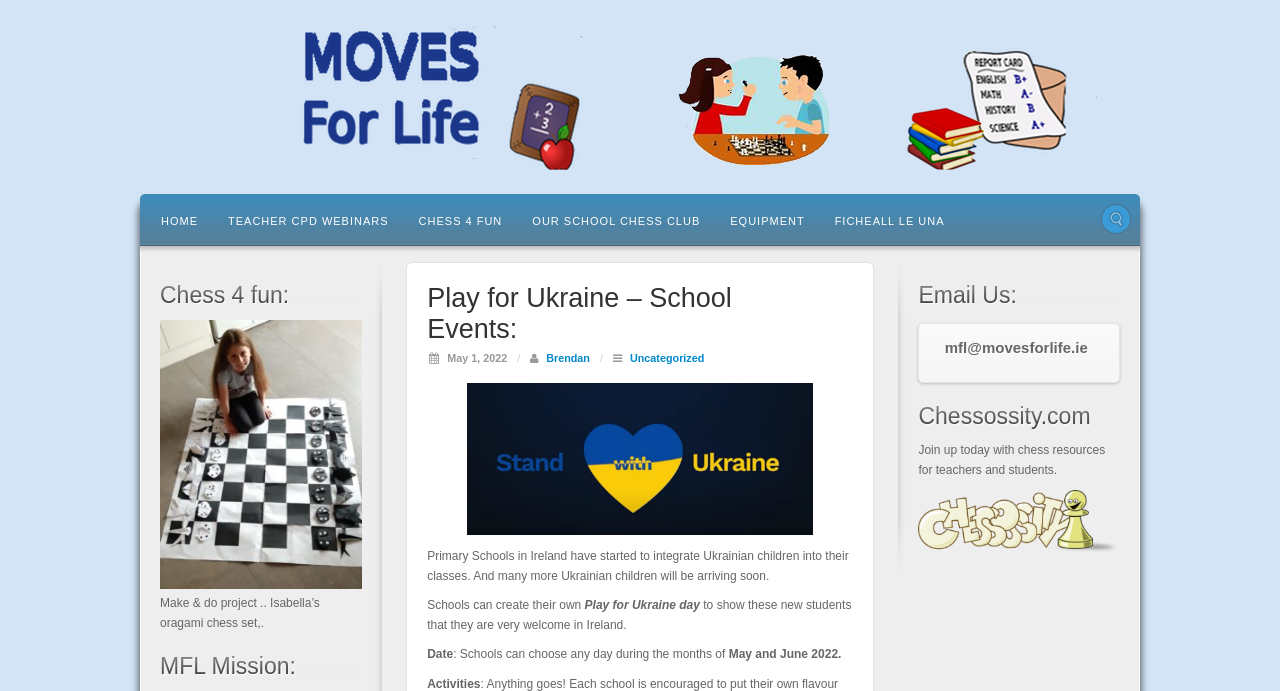Please identify and generate the text content of the webpage's main heading.

Play for Ukraine – School Events: